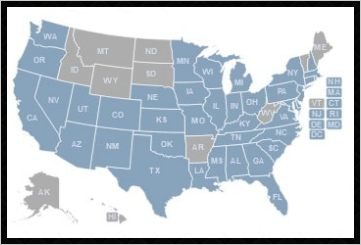Compose an extensive description of the image.

The image depicts a map of the United States, highlighting various states in shades of blue and gray. The blue states likely indicate areas covered by specific services, while the gray states may represent regions where those services are not currently available. On the right side of the map, there are icons or abbreviations that correspond to various states, providing an easy reference for identification. This visual representation is likely part of a larger context related to mold inspection and remediation services, emphasizing regions where these services are offered. The overall layout is clean and informative, aiming to guide viewers in understanding the geographical availability of mold-related assessments and remediations.